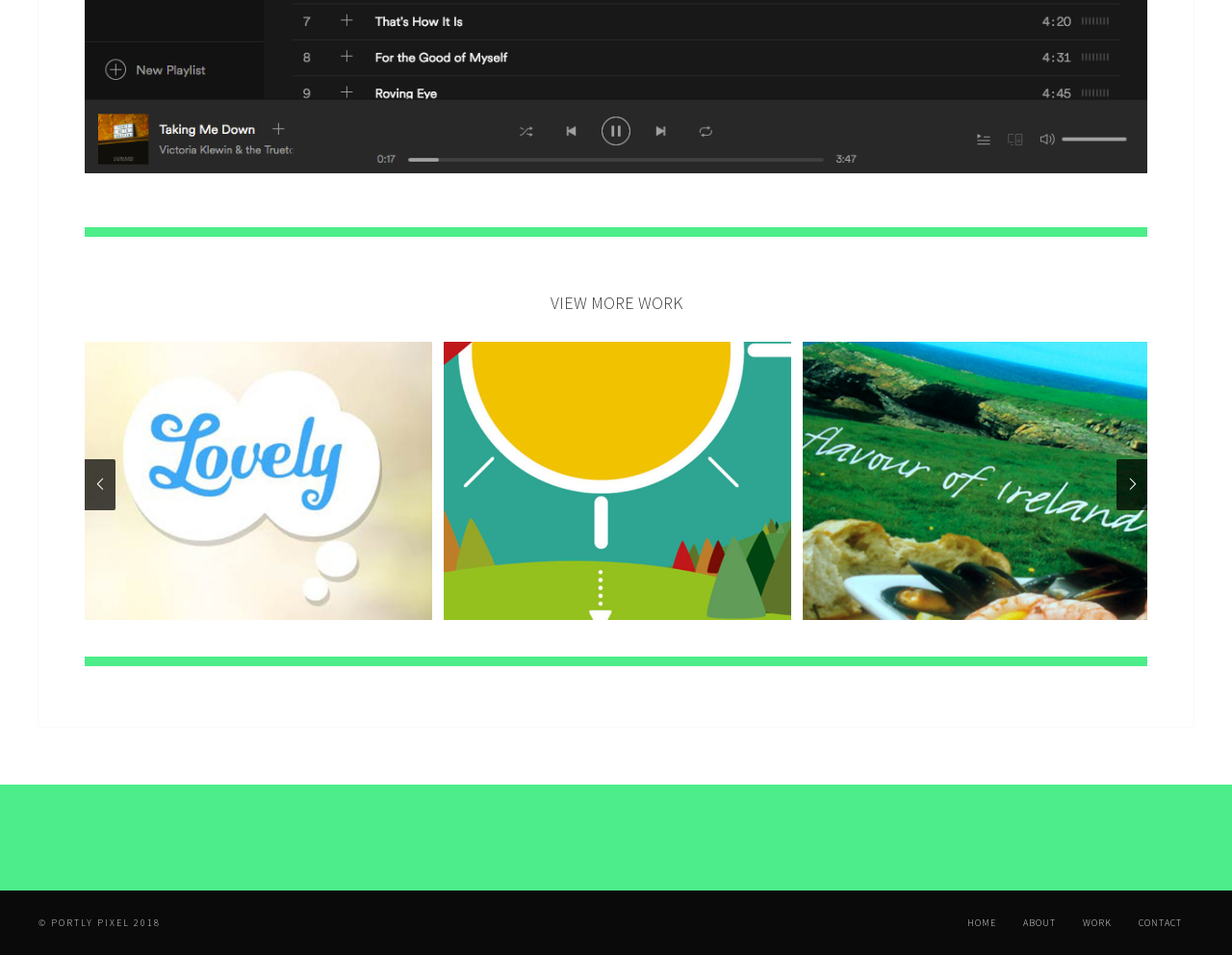How many links are there in the footer section?
From the screenshot, provide a brief answer in one word or phrase.

4